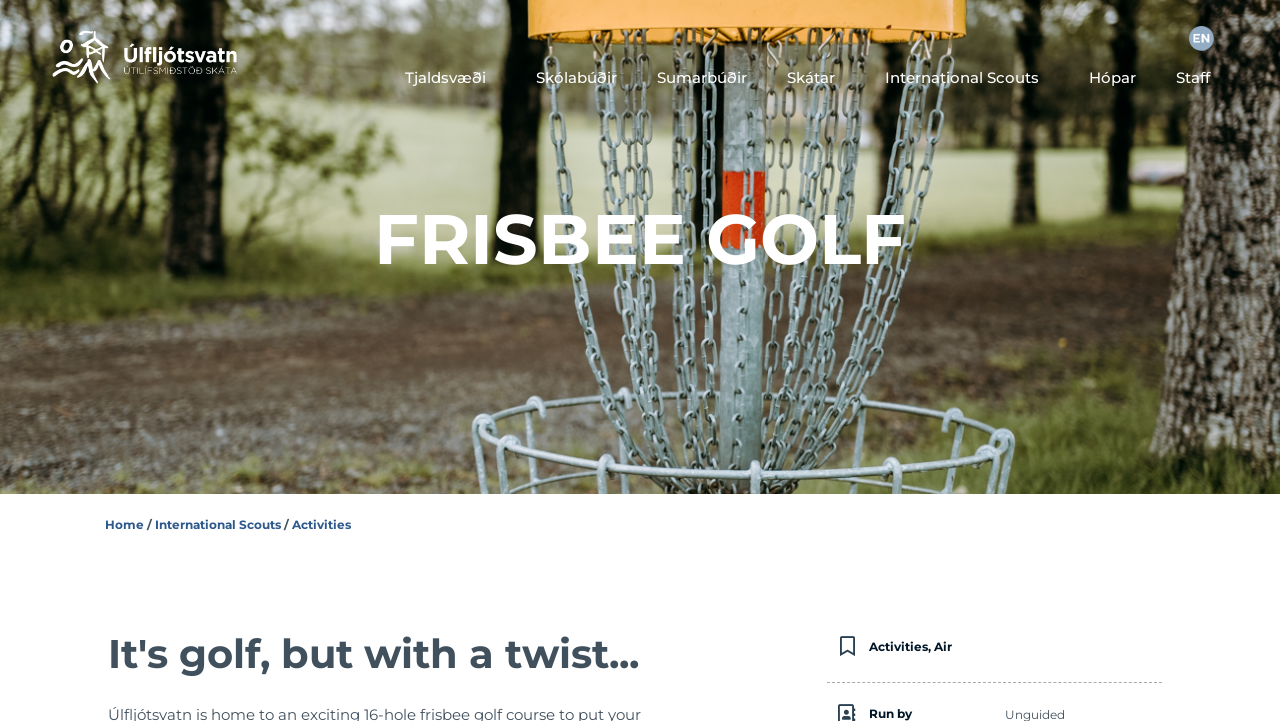Refer to the screenshot and answer the following question in detail:
How many main menu items are there?

I counted the number of links in the main menu section, which are 'Tjaldsvæði', 'Skólabúðir', 'Sumarbúðir', 'Skátar', 'International Scouts', 'Hópar', and 'Staff'.